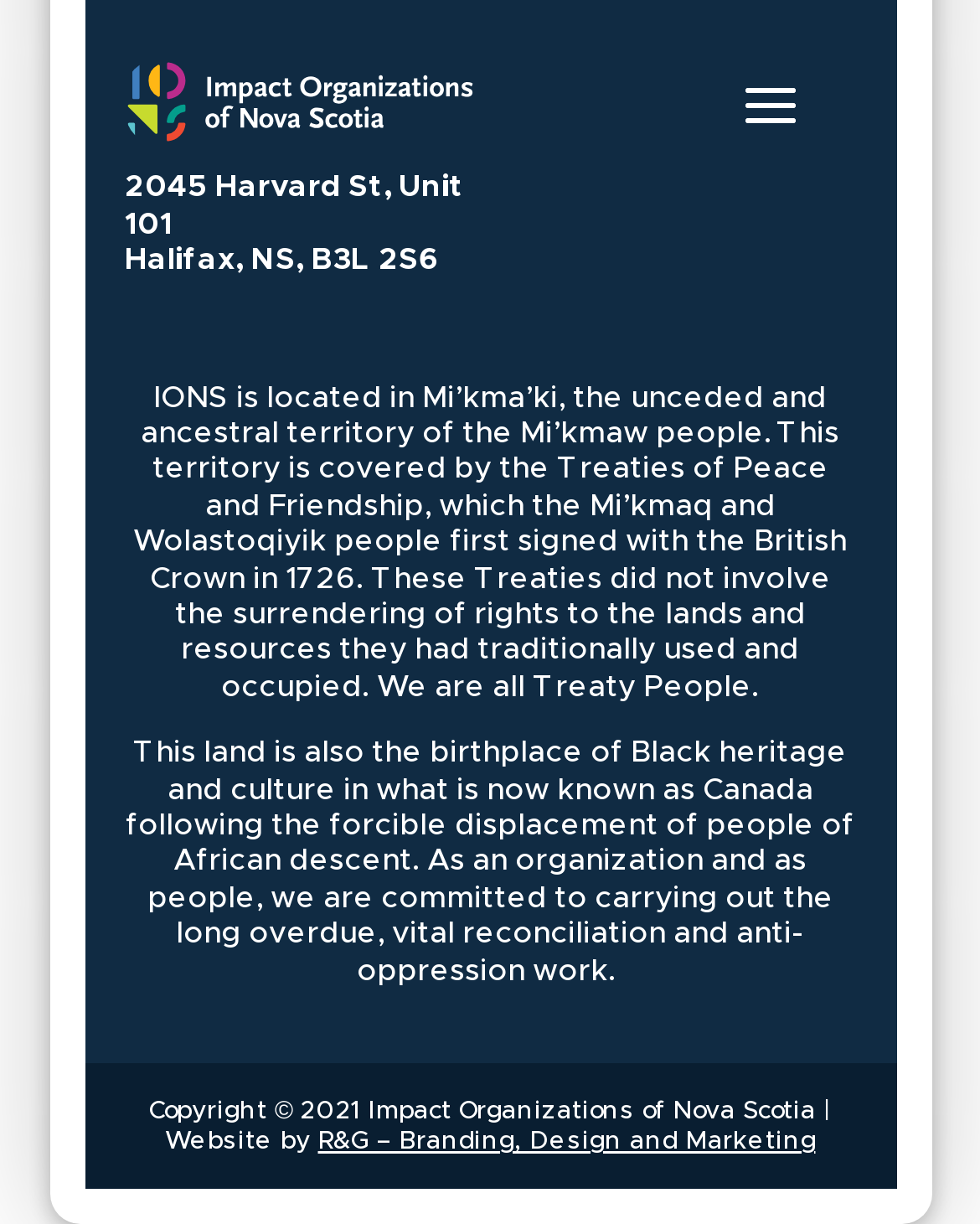Examine the image carefully and respond to the question with a detailed answer: 
What is the territory where IONS is located?

I found the territory by reading the StaticText element that mentions 'IONS is located in Mi’kma’ki, the unceded and ancestral territory of the Mi’kmaw people.' which provides information about the location of IONS.